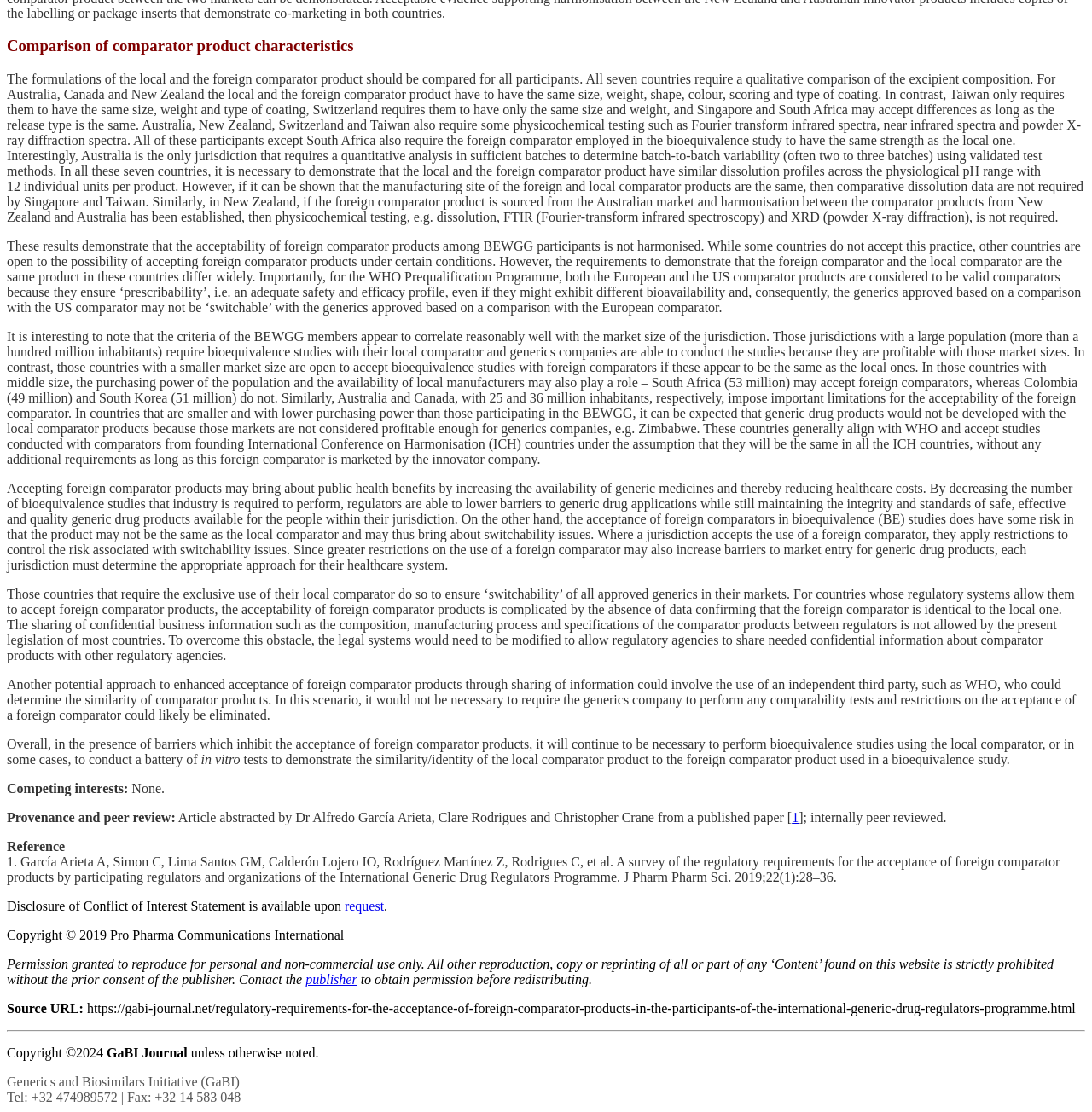Using the image as a reference, answer the following question in as much detail as possible:
Who abstracted the article?

The text states that 'Article abstracted by Dr Alfredo García Arieta, Clare Rodrigues and Christopher Crane from a published paper...' This indicates that the article was abstracted by these three individuals.